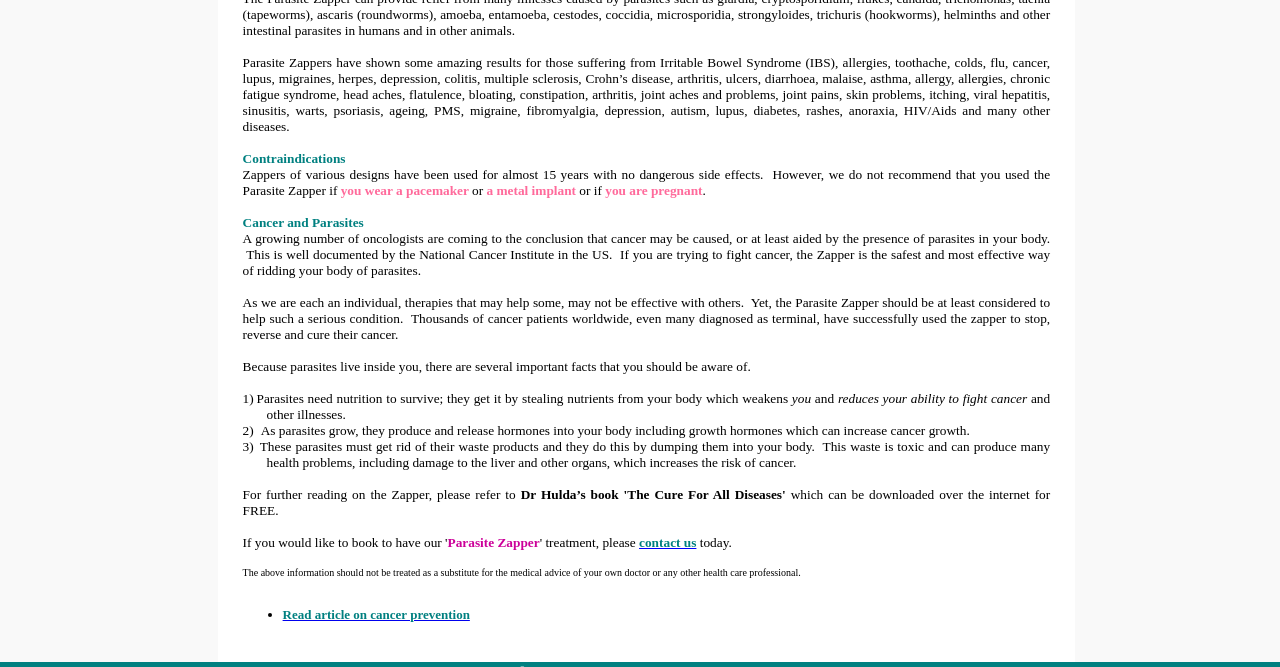Answer the following in one word or a short phrase: 
What is the recommended action for those trying to fight cancer?

Use the Zapper